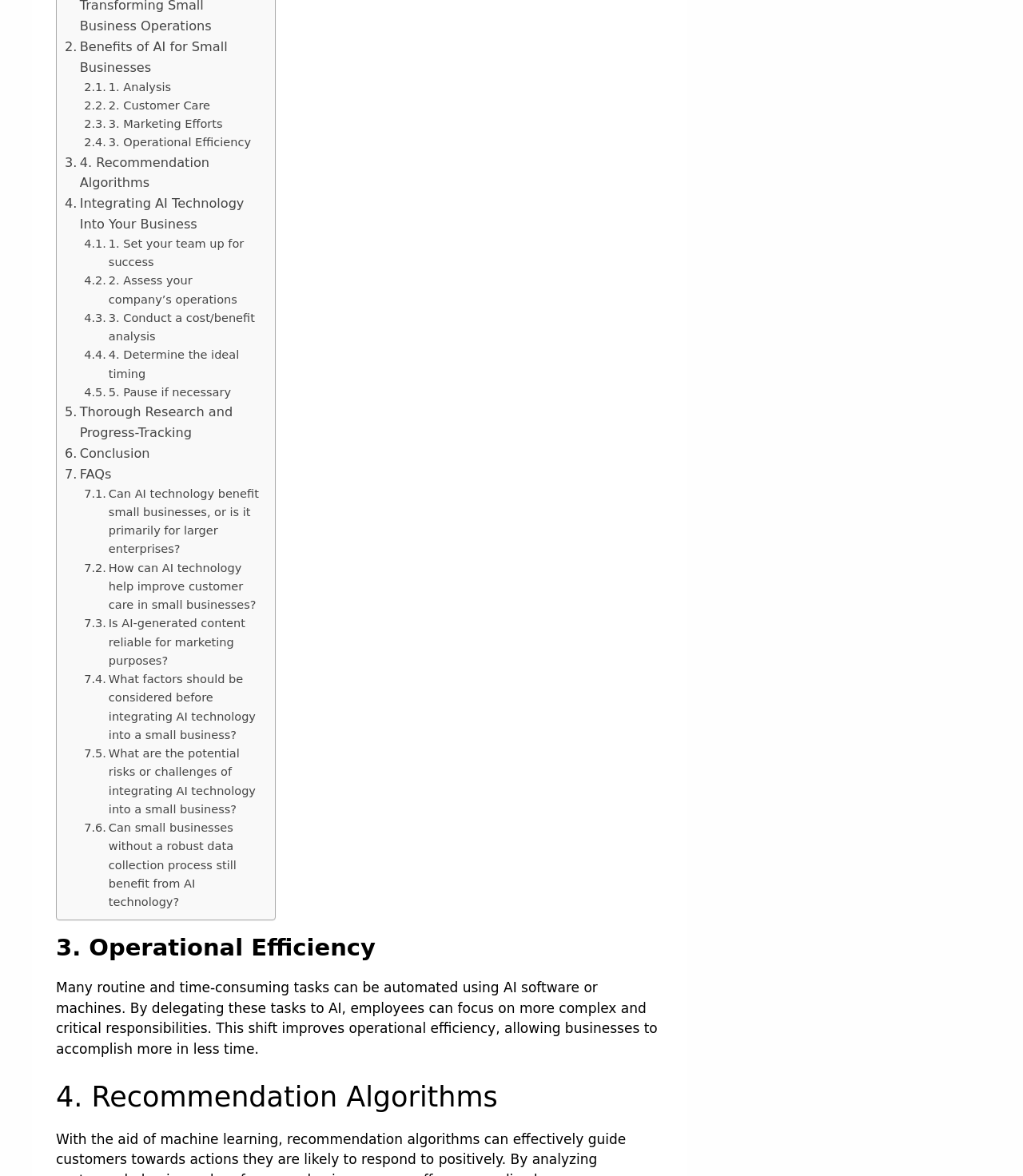Can you specify the bounding box coordinates for the region that should be clicked to fulfill this instruction: "Click on Home".

None